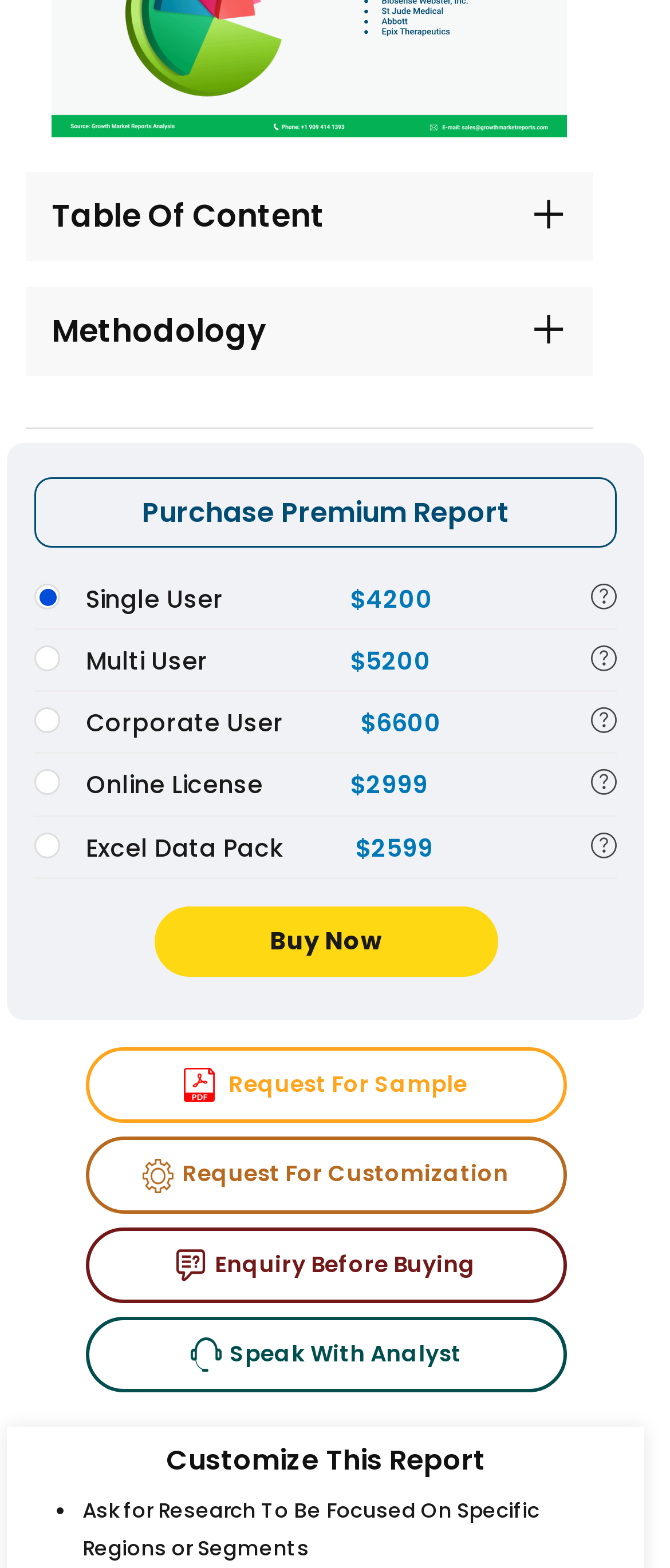What is the purpose of the 'Customize This Report' section?
Using the details shown in the screenshot, provide a comprehensive answer to the question.

The 'Customize This Report' section is located at the bottom of the webpage and has a StaticText element with the text 'Customize This Report'. Below this text, there is a ListMarker element with a bullet point and a StaticText element with the text 'Ask for Research To Be Focused On Specific Regions or Segments'. This suggests that the purpose of this section is to allow users to customize the report by focusing on specific regions or segments.